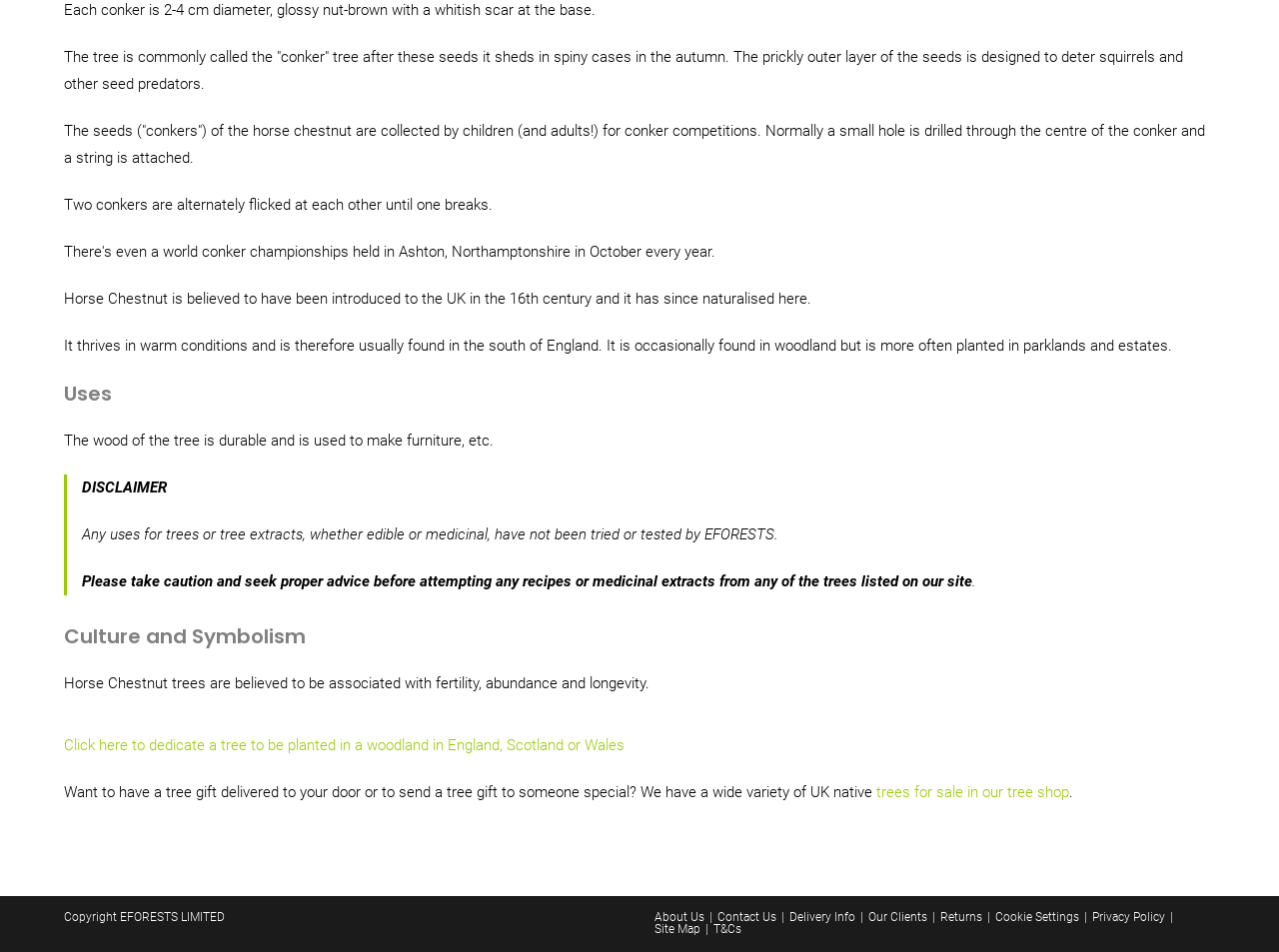Identify the bounding box coordinates of the element to click to follow this instruction: 'Click 'About Us''. Ensure the coordinates are four float values between 0 and 1, provided as [left, top, right, bottom].

[0.512, 0.956, 0.551, 0.97]